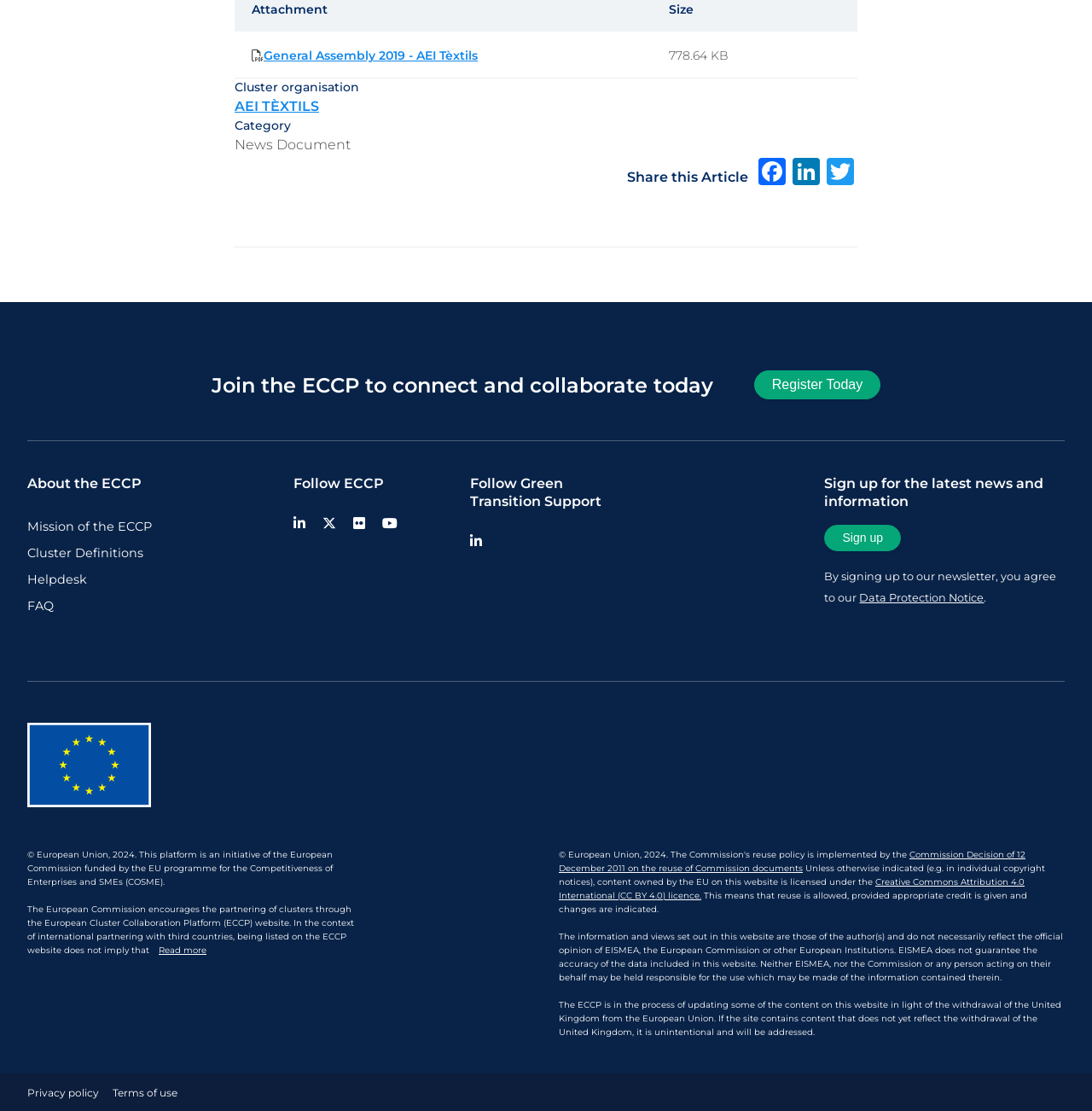Provide a brief response to the question below using one word or phrase:
What is the name of the programme that funds the ECCP?

COSME